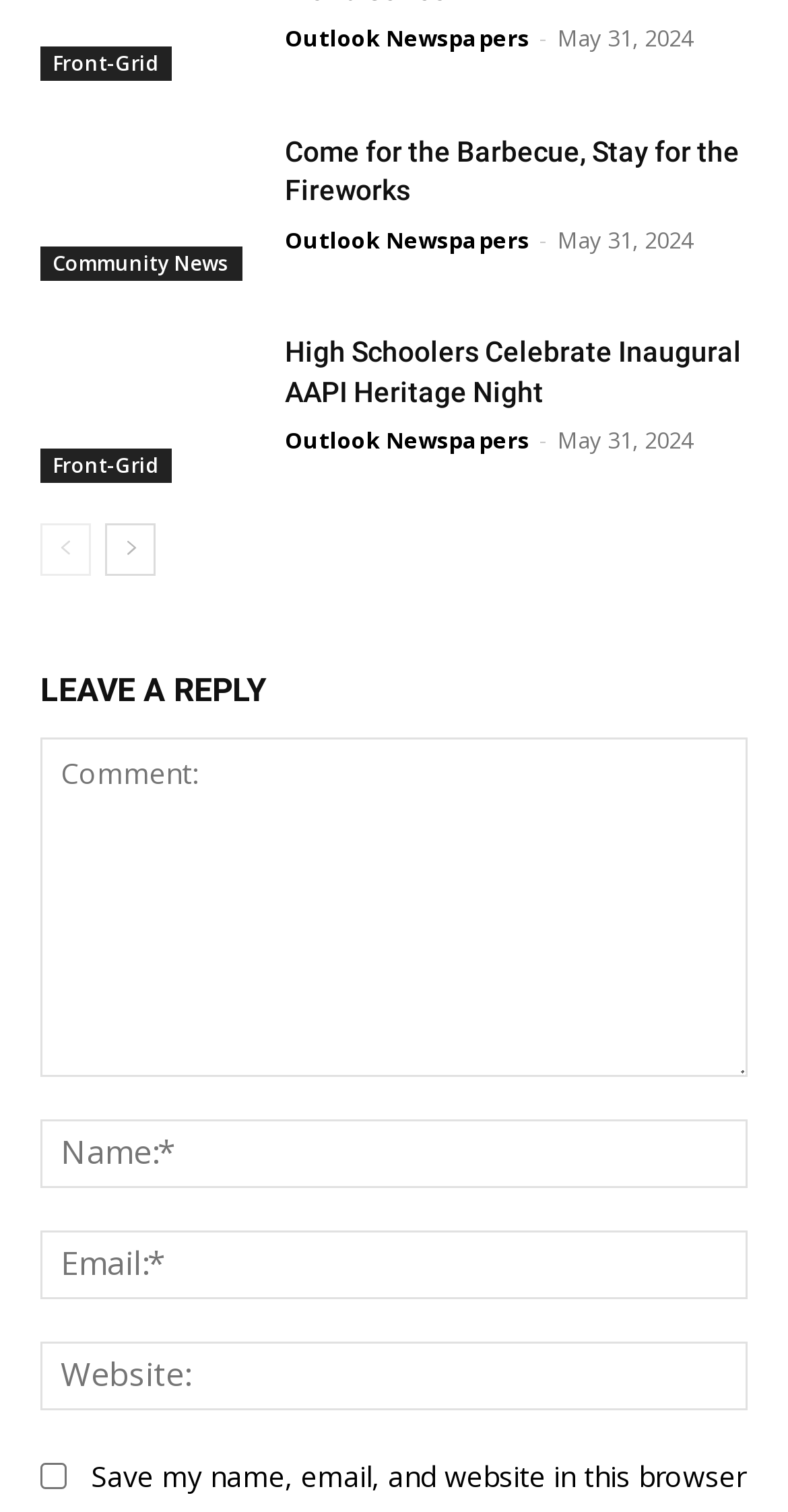Find the bounding box coordinates of the area to click in order to follow the instruction: "Read the article 'Come for the Barbecue, Stay for the Fireworks'".

[0.362, 0.088, 0.949, 0.14]